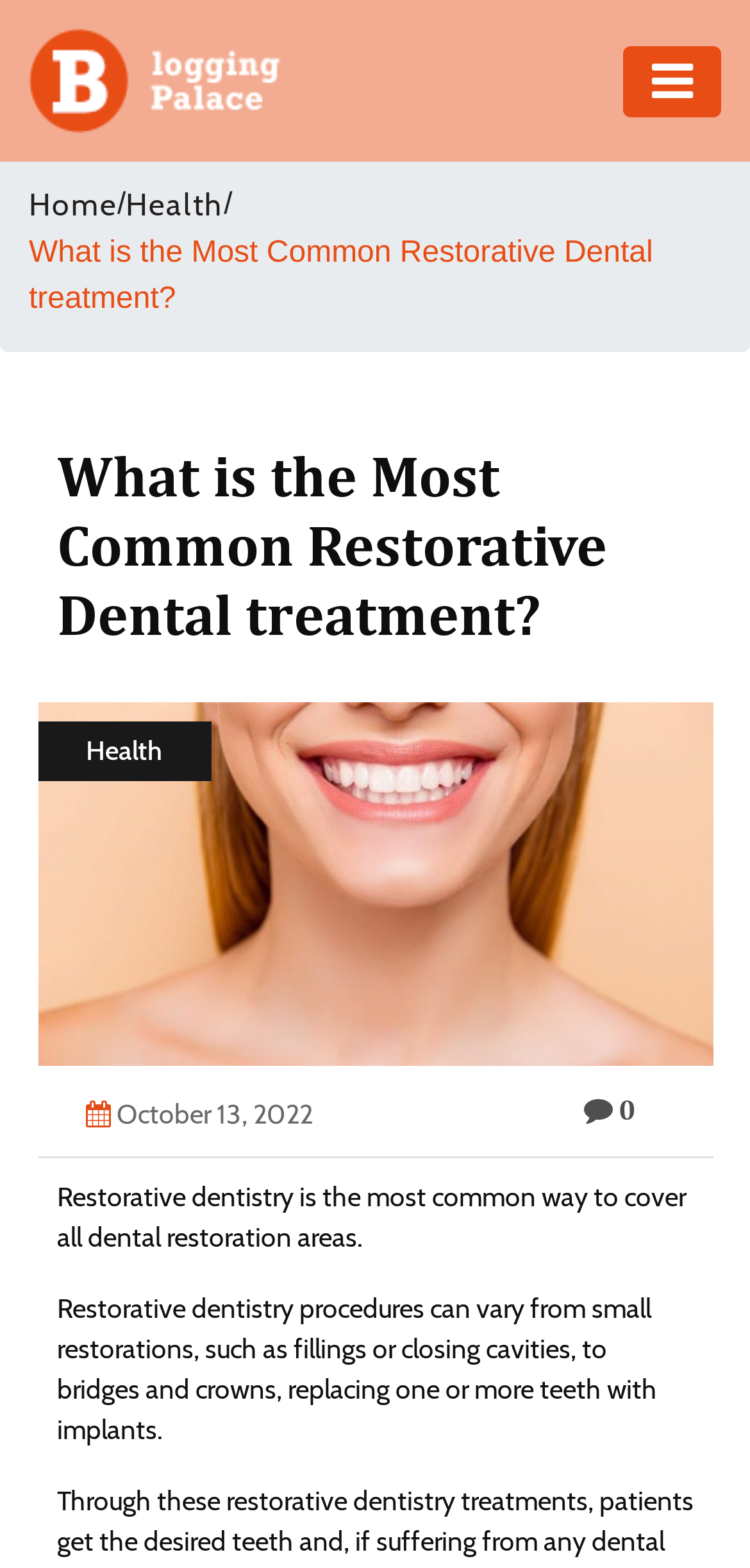What is the category of the webpage?
Please respond to the question with a detailed and well-explained answer.

The webpage is categorized under 'Health' as it is related to dental treatment and restoration, and there is a link 'Health' in the navigation menu.